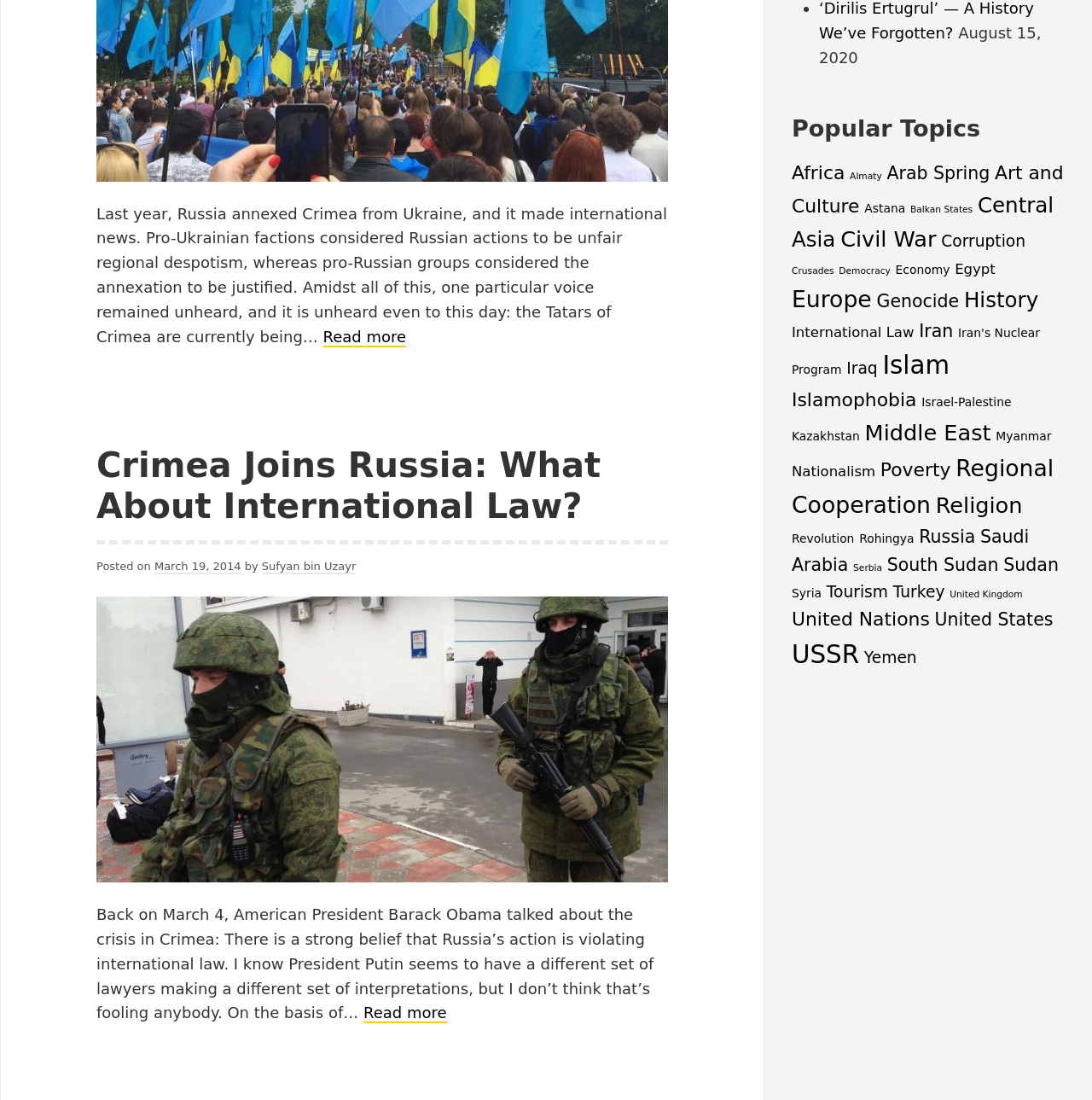Extract the bounding box coordinates for the UI element described by the text: "Poverty". The coordinates should be in the form of [left, top, right, bottom] with values between 0 and 1.

[0.806, 0.417, 0.871, 0.437]